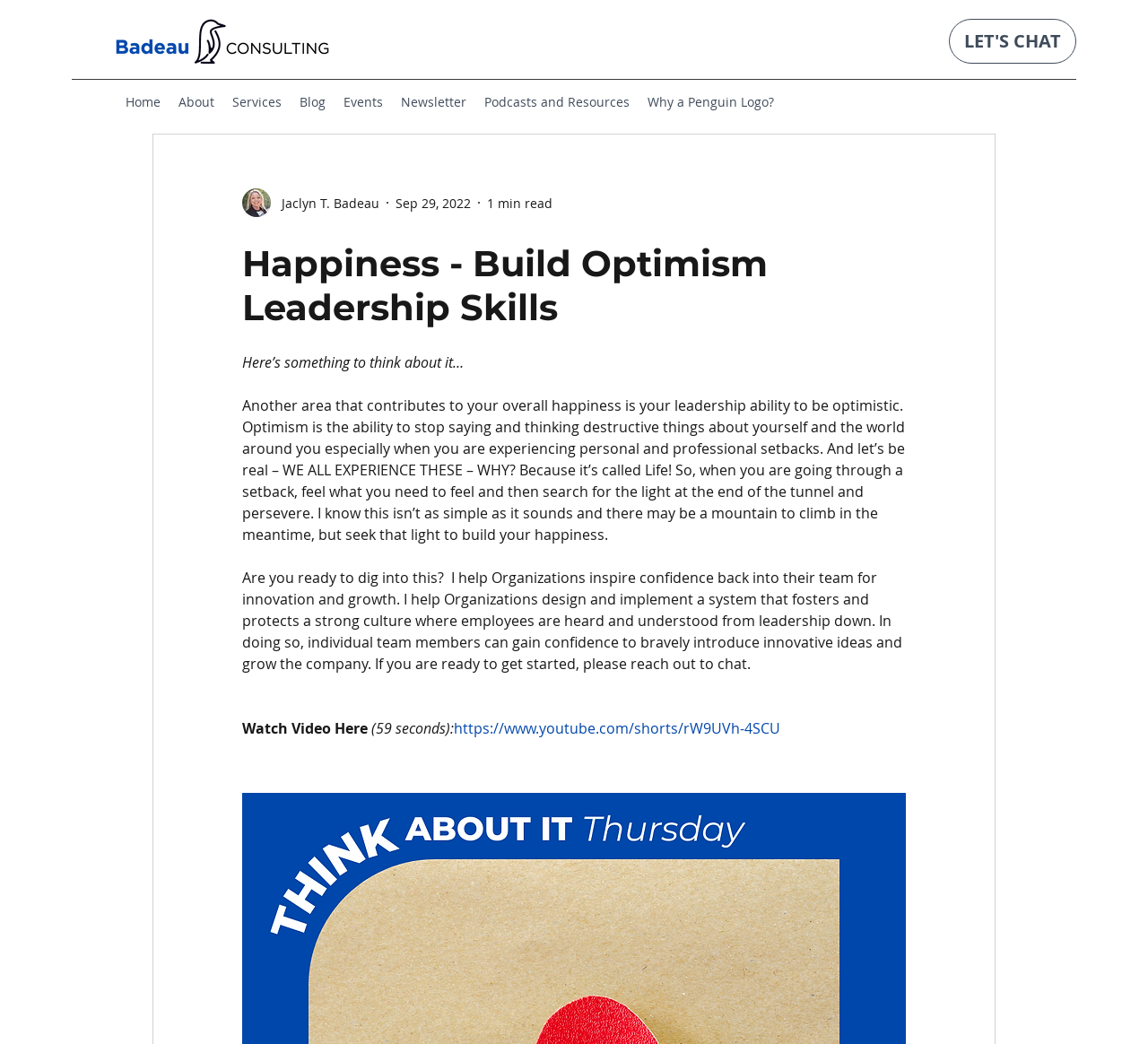Respond to the question below with a single word or phrase:
What is the author's name of the article?

Jaclyn T. Badeau